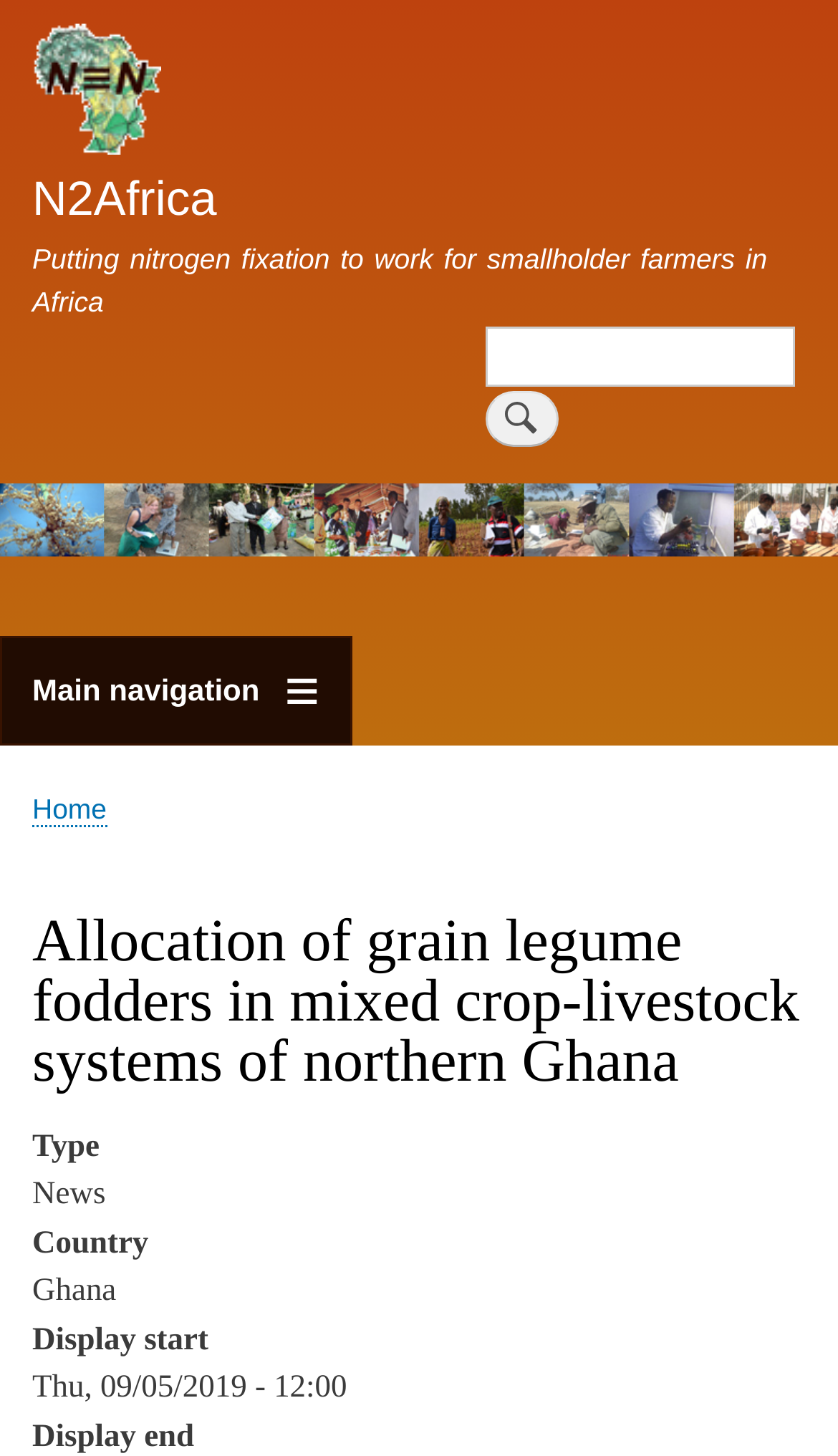What is the main topic of this webpage?
Please provide a single word or phrase based on the screenshot.

Grain legume fodders